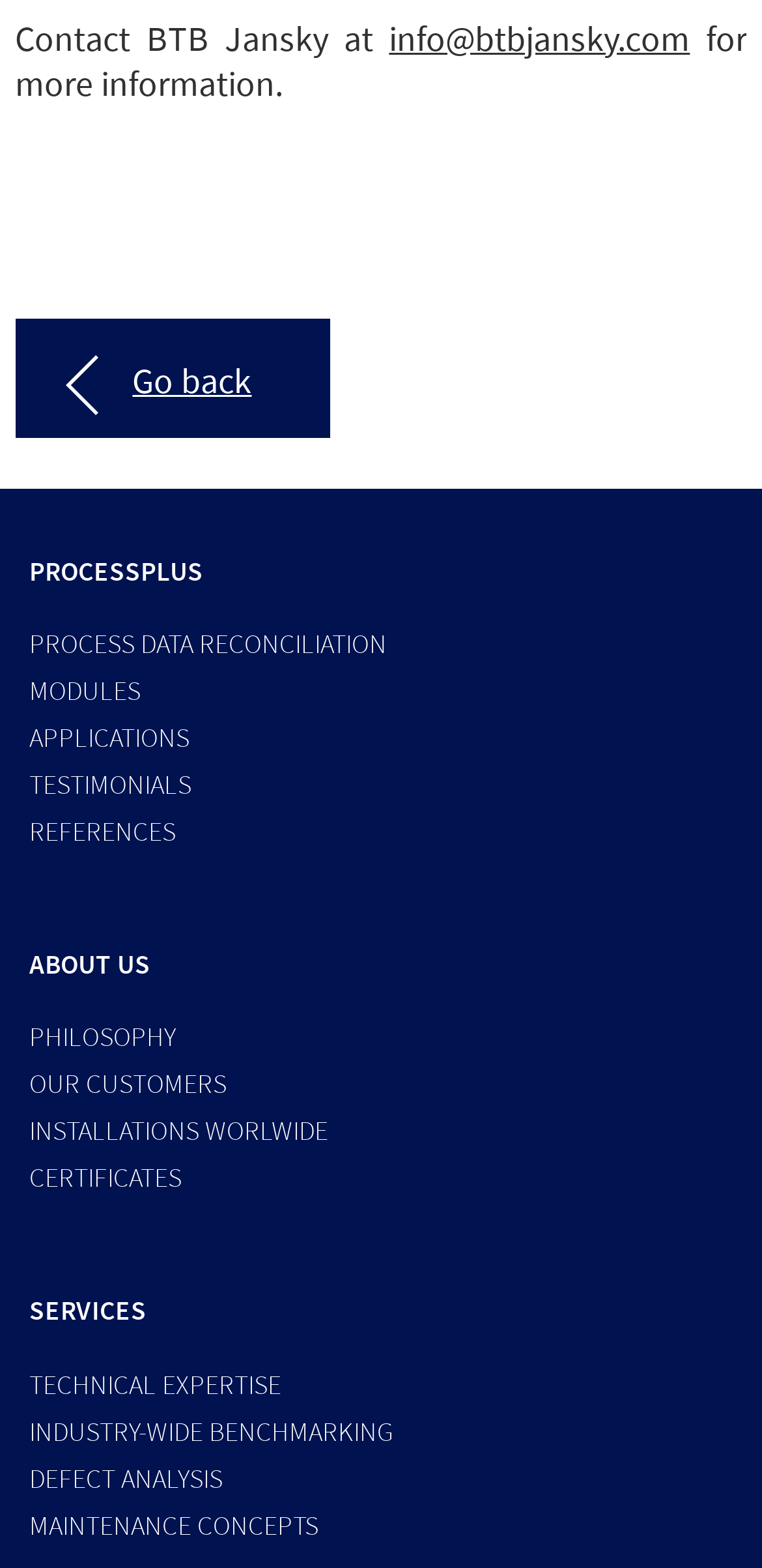Based on the image, please elaborate on the answer to the following question:
What is the last service listed?

By examining the list of links under the 'SERVICES' section, I can identify the last service listed as 'MAINTENANCE CONCEPTS', which is located at the bottom of the section.